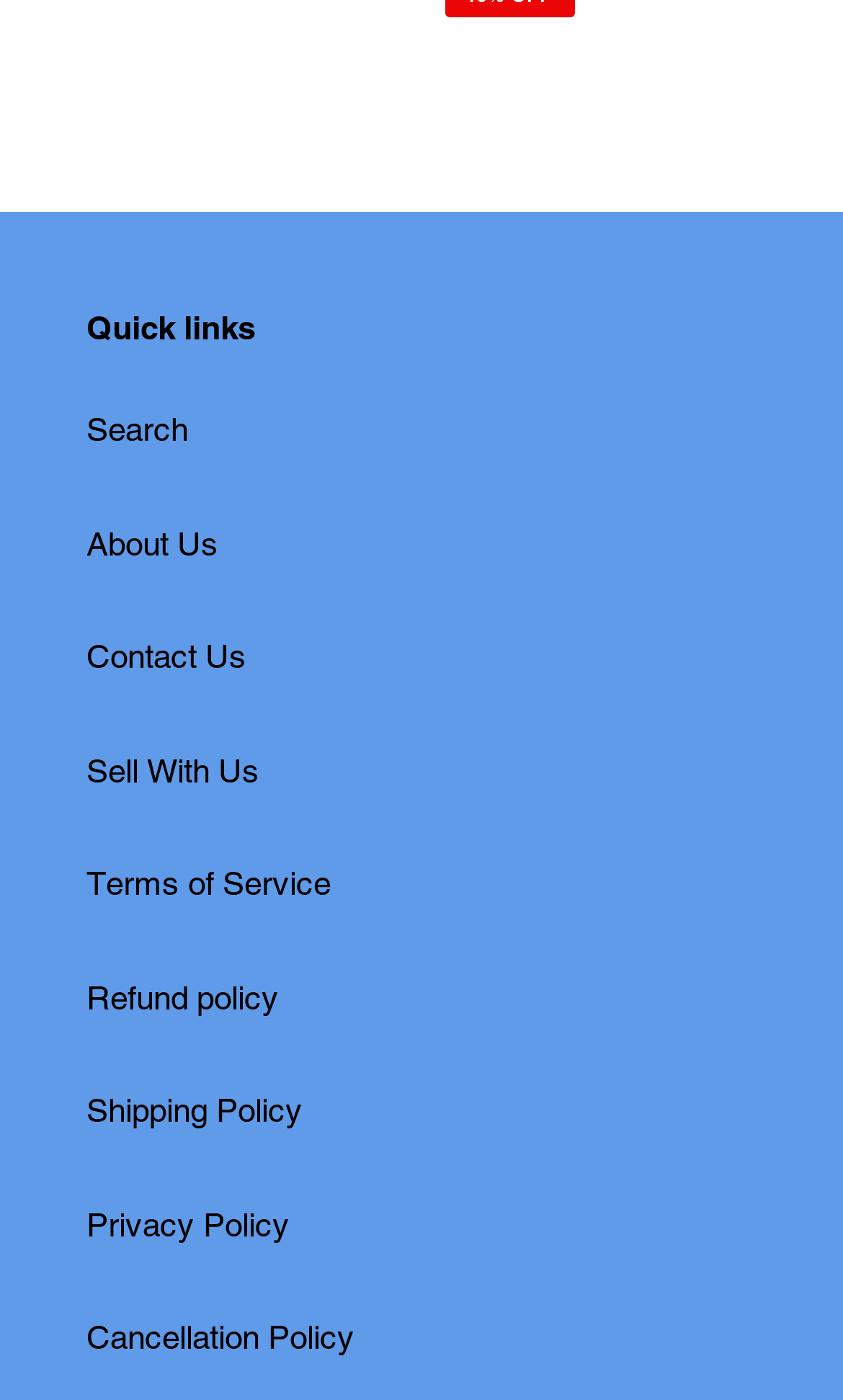What is the vertical position of 'About Us' link?
Please provide a single word or phrase as your answer based on the screenshot.

Above 'Contact Us'